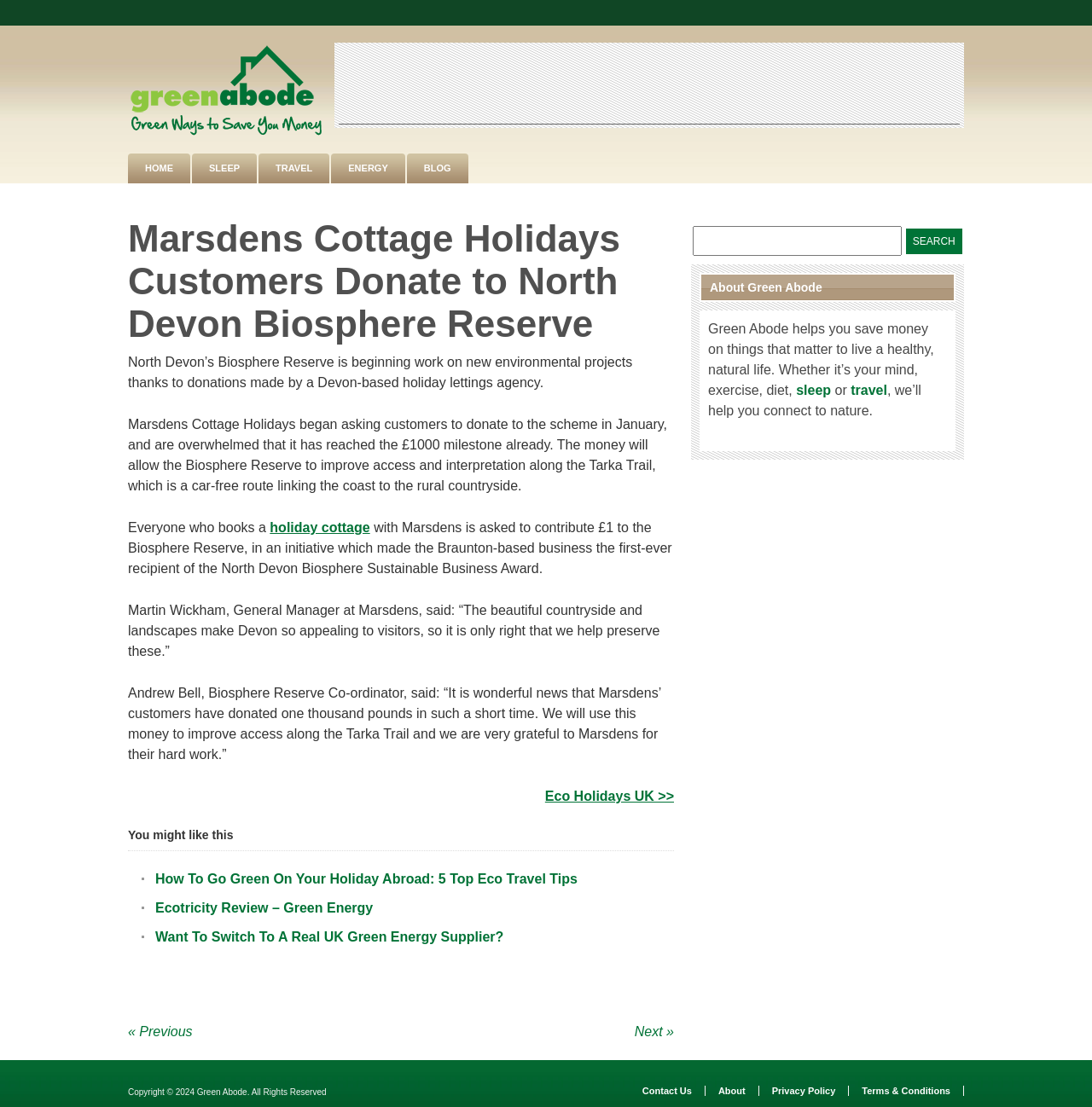What is the name of the website?
Look at the image and respond with a one-word or short-phrase answer.

Green Abode